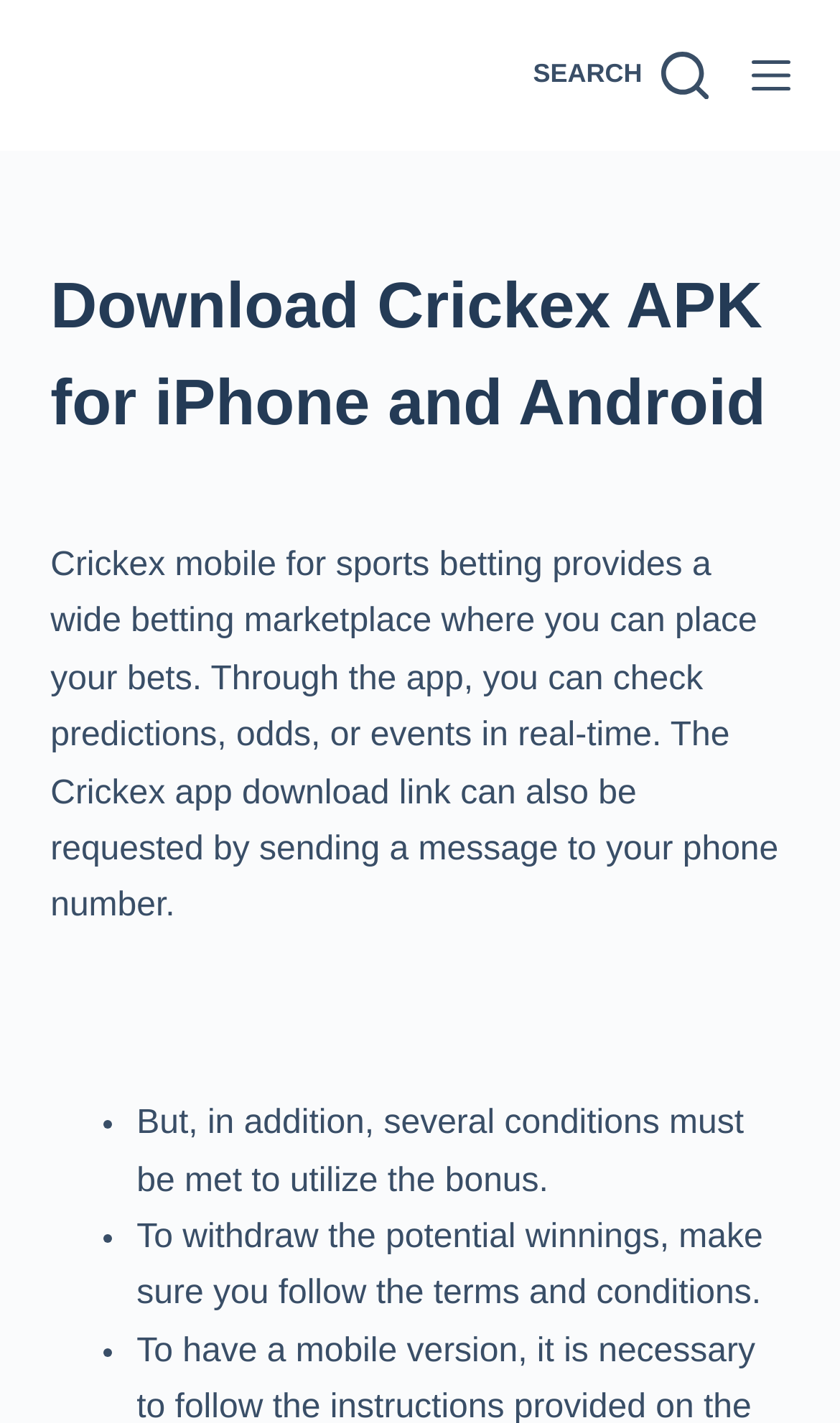Given the description "Skip to content", provide the bounding box coordinates of the corresponding UI element.

[0.0, 0.0, 0.103, 0.03]